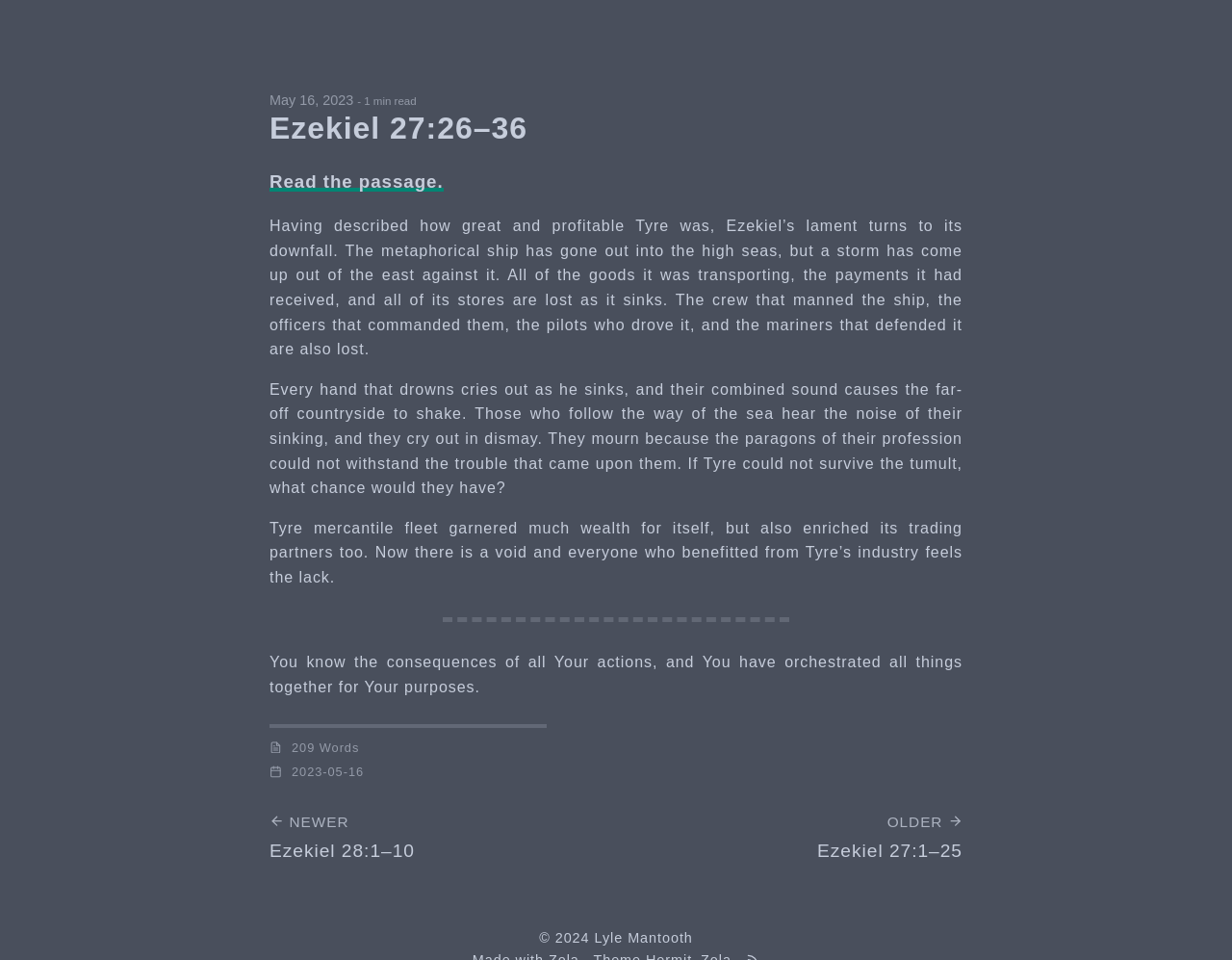Using the information from the screenshot, answer the following question thoroughly:
What is the estimated read time of the passage?

I found the answer by looking at the static text 'Estimated read time' and its corresponding value '1 min read' which is located below the header 'Ezekiel 27:26–36'.